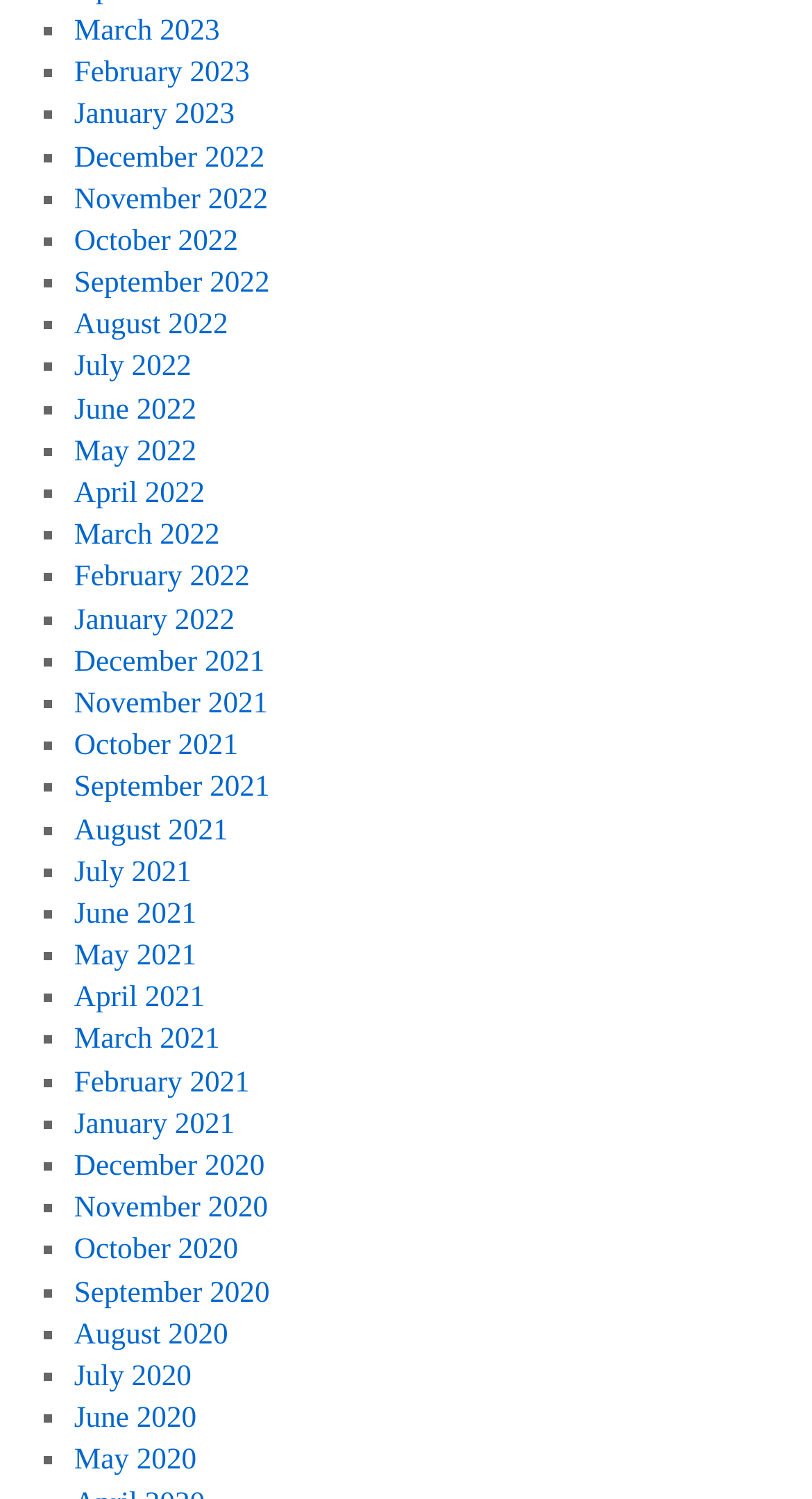Pinpoint the bounding box coordinates of the clickable element needed to complete the instruction: "Visit Hawai'i Nutrition Hui homepage". The coordinates should be provided as four float numbers between 0 and 1: [left, top, right, bottom].

None